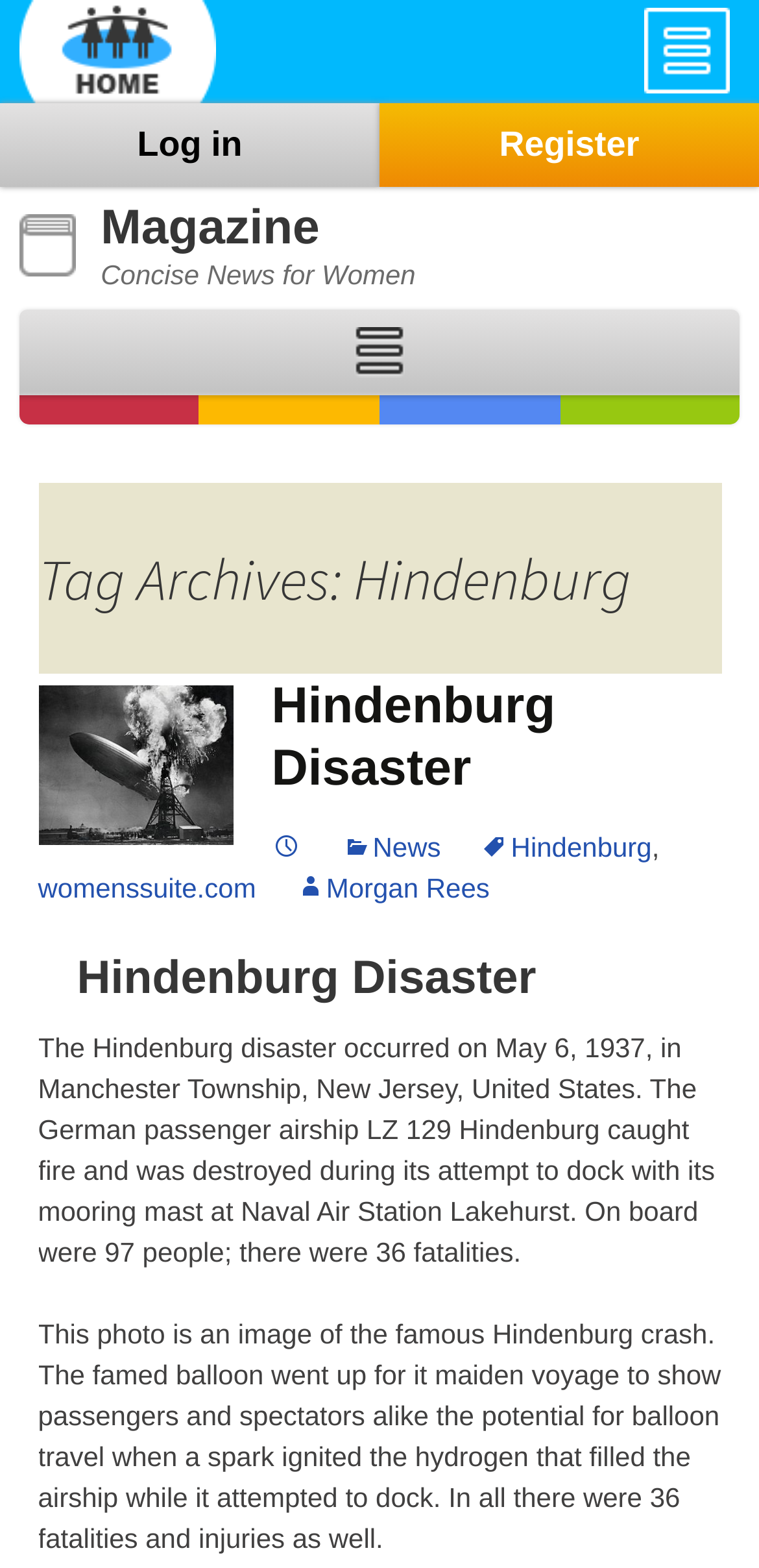Could you provide the bounding box coordinates for the portion of the screen to click to complete this instruction: "Visit womenssuite.com"?

[0.05, 0.556, 0.337, 0.576]